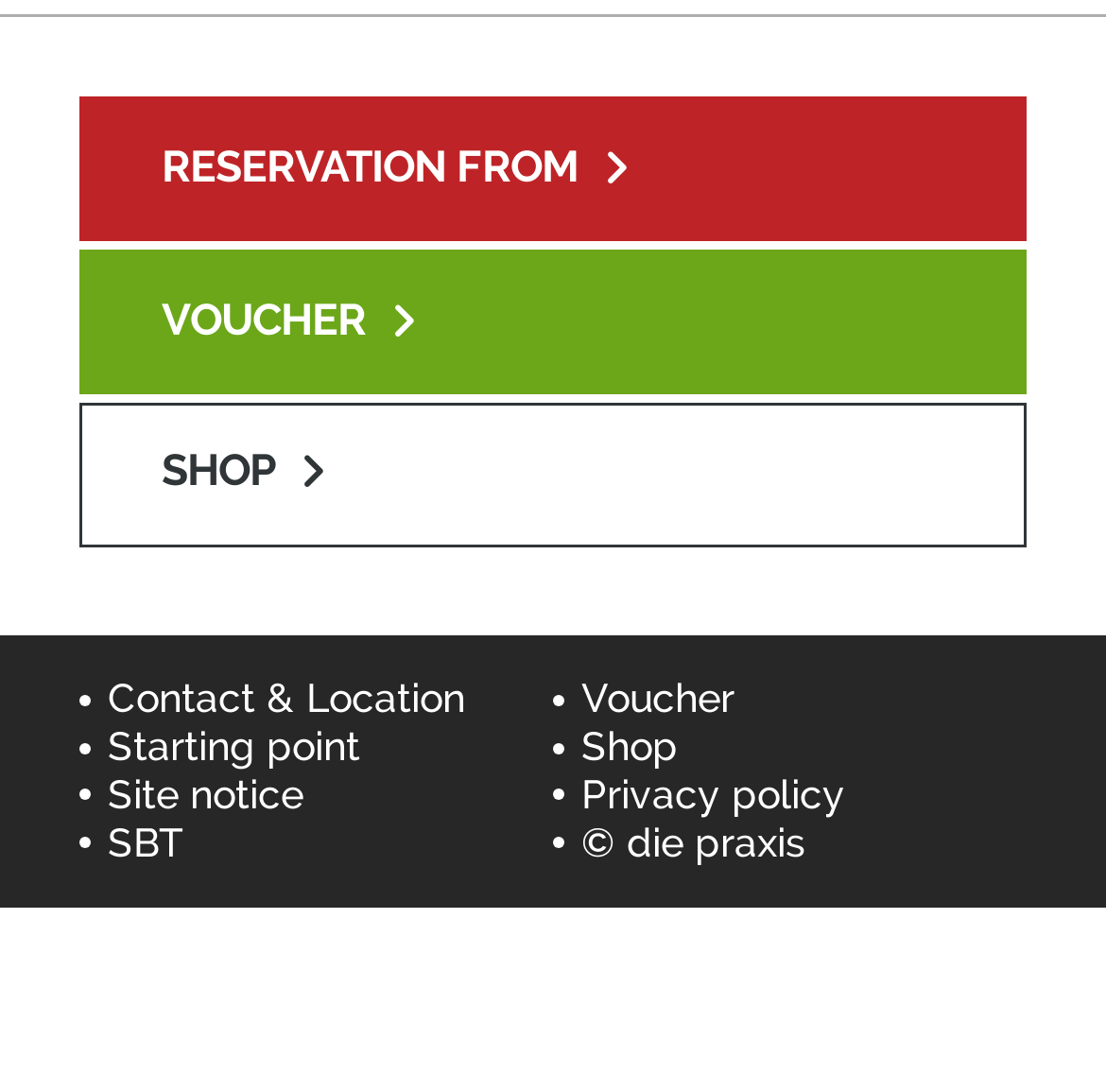What is the last link in the bottom section?
Give a single word or phrase answer based on the content of the image.

© die praxis